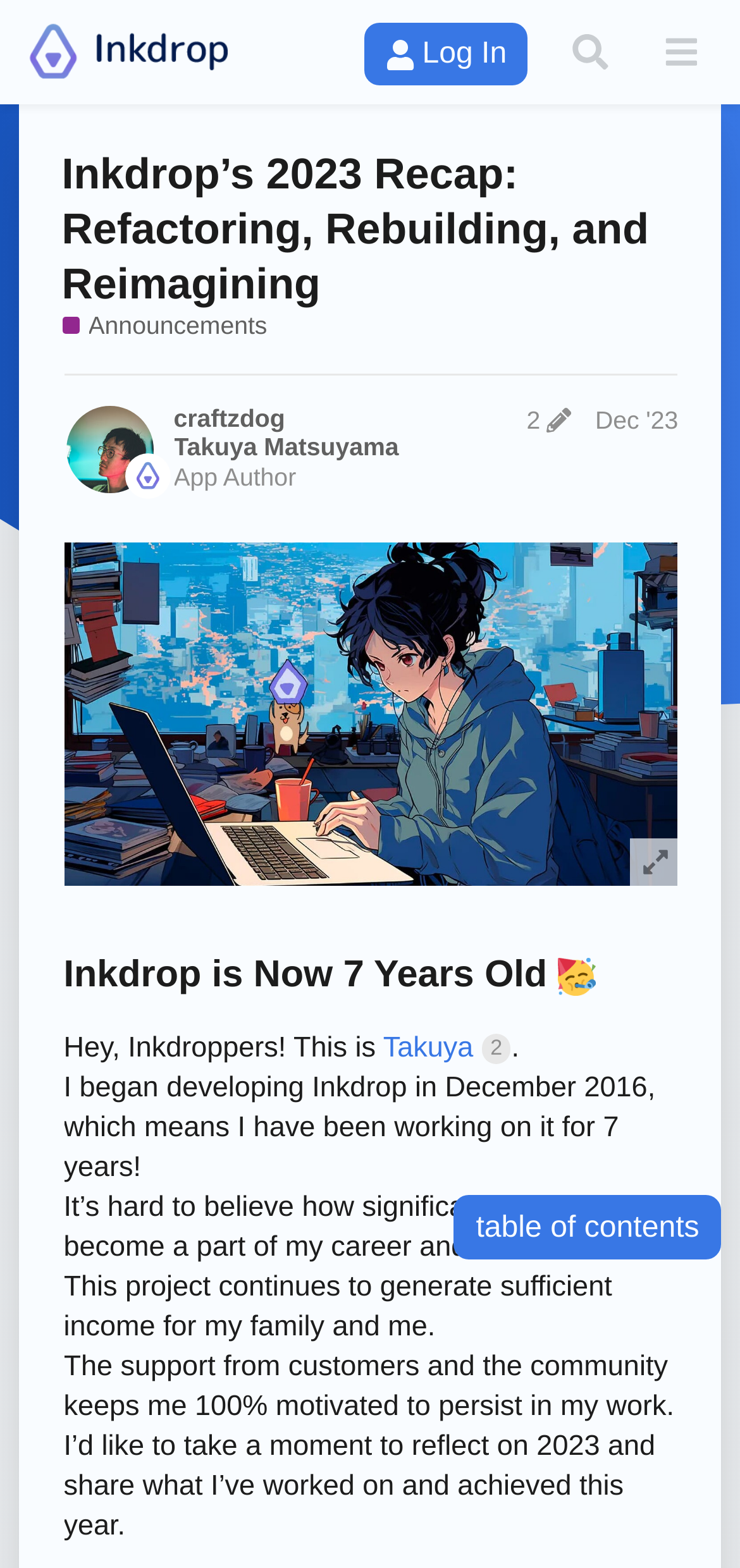Please identify the bounding box coordinates of the element's region that I should click in order to complete the following instruction: "Search for something". The bounding box coordinates consist of four float numbers between 0 and 1, i.e., [left, top, right, bottom].

[0.744, 0.007, 0.853, 0.059]